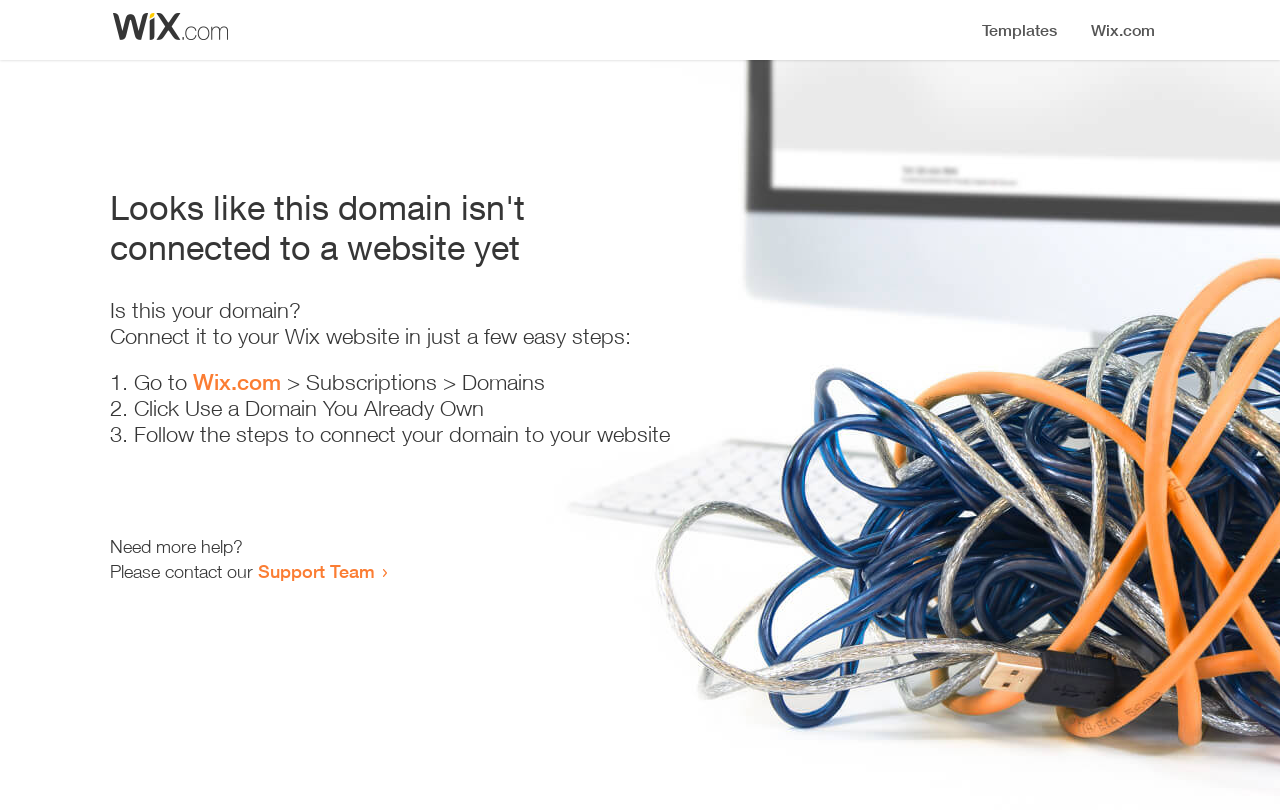Give a one-word or one-phrase response to the question: 
What is the purpose of the webpage?

Domain connection guide